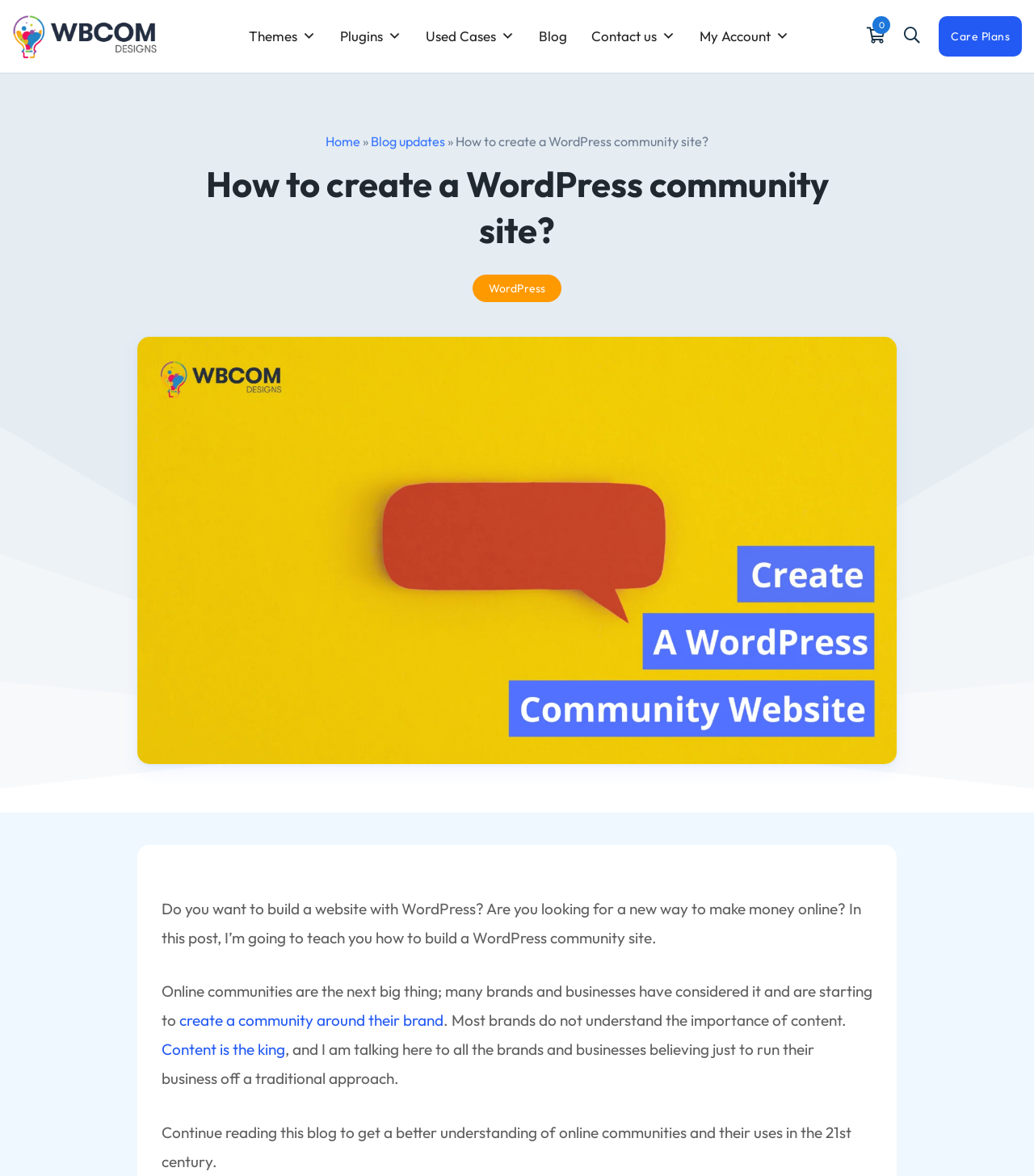How many menu items are there in the top navigation bar?
Based on the image, answer the question with a single word or brief phrase.

7